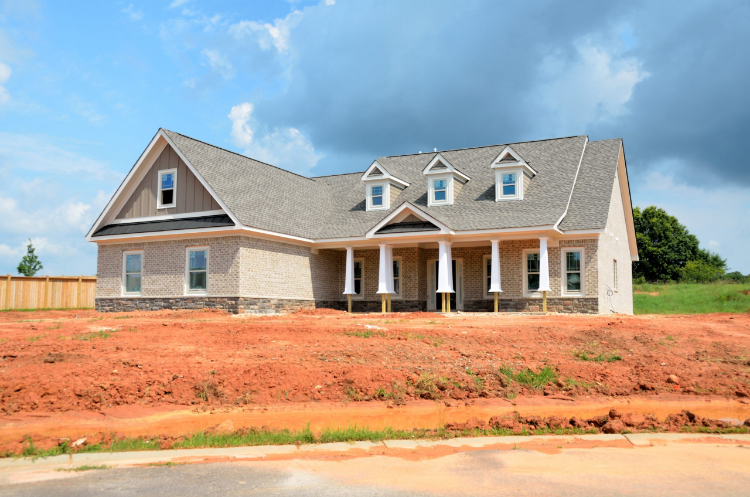Based on what you see in the screenshot, provide a thorough answer to this question: What is the purpose of the fence in the background?

The surrounding area is composed of freshly turned red soil, indicative of ongoing landscaping and development, with a fence visible in the background, suggesting that the fence is part of the development process.